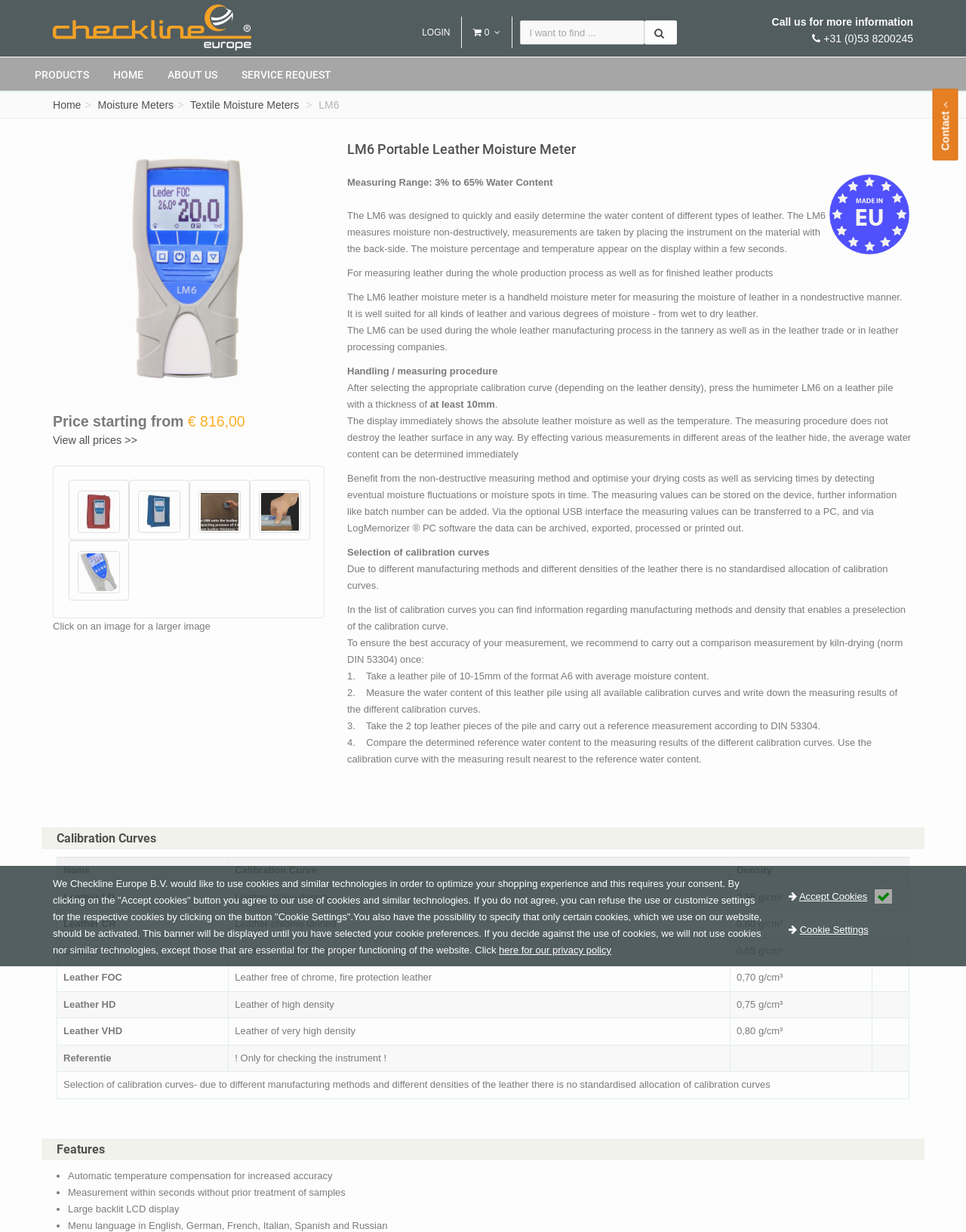Answer the question below using just one word or a short phrase: 
What is the purpose of the LM6?

To measure leather moisture